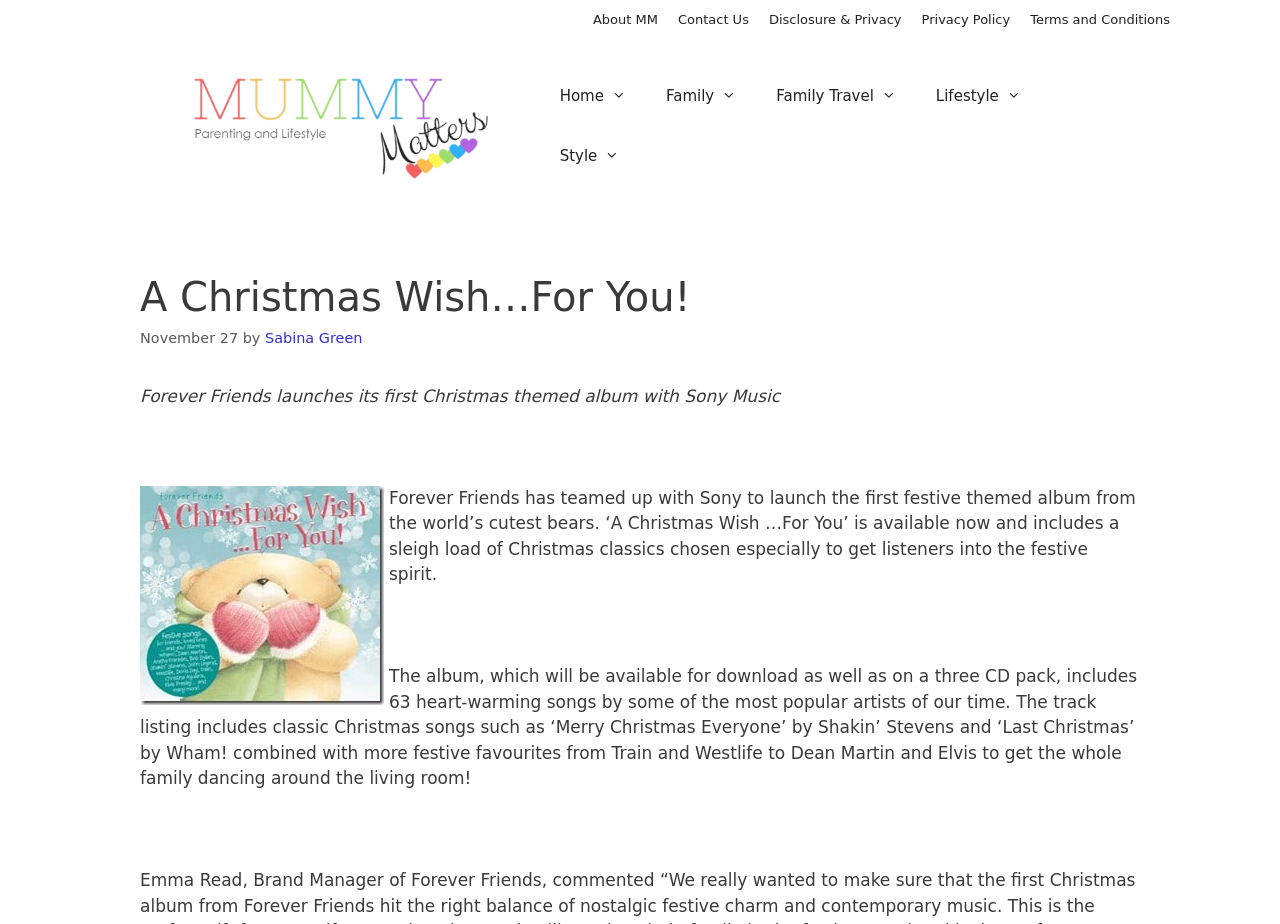Identify the bounding box coordinates necessary to click and complete the given instruction: "Read the article by Sabina Green".

[0.207, 0.357, 0.283, 0.374]